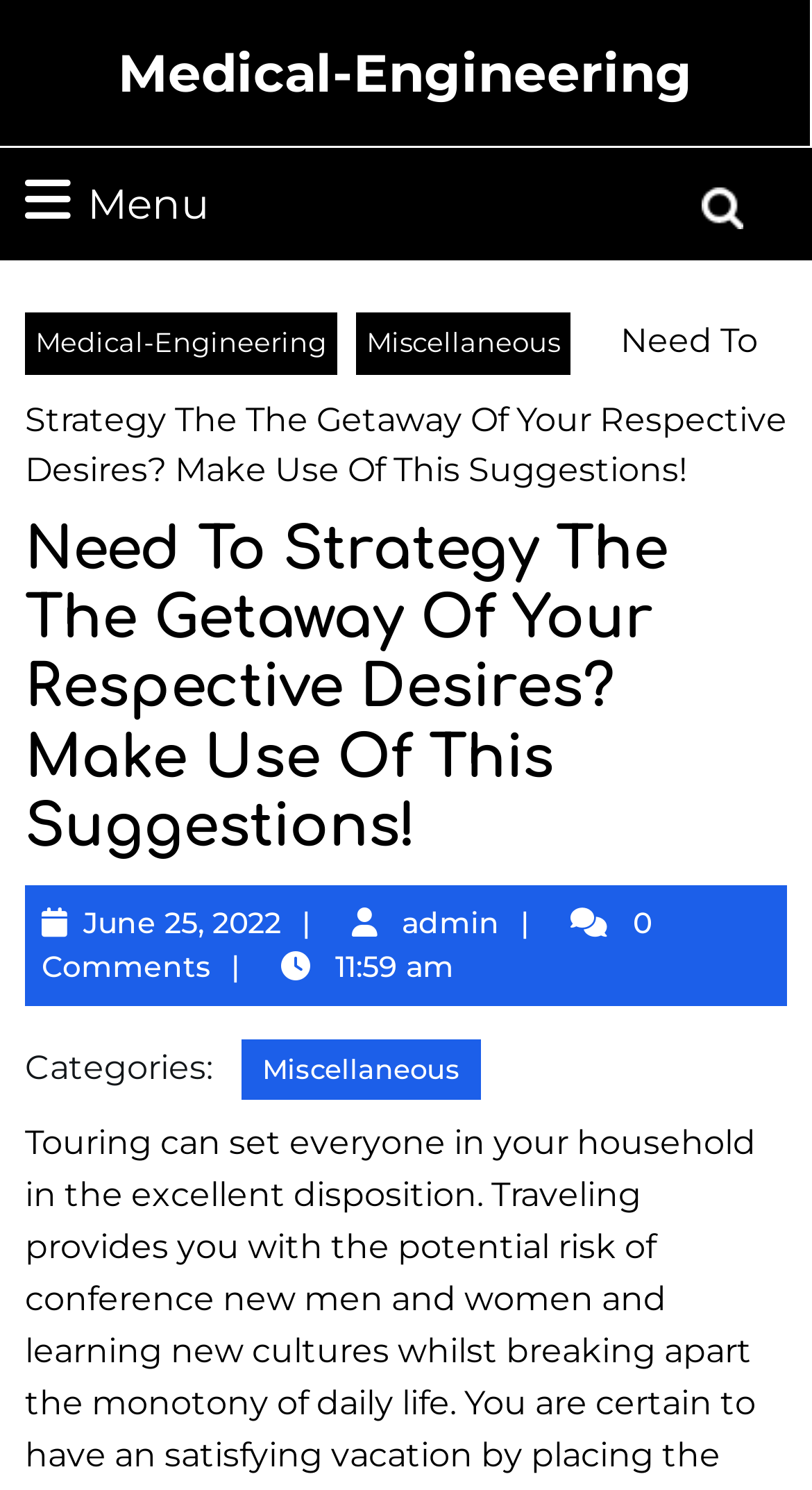Please provide the bounding box coordinate of the region that matches the element description: parent_node: Search for: name="s" placeholder="Search". Coordinates should be in the format (top-left x, top-left y, bottom-right x, bottom-right y) and all values should be between 0 and 1.

[0.808, 0.109, 0.962, 0.172]